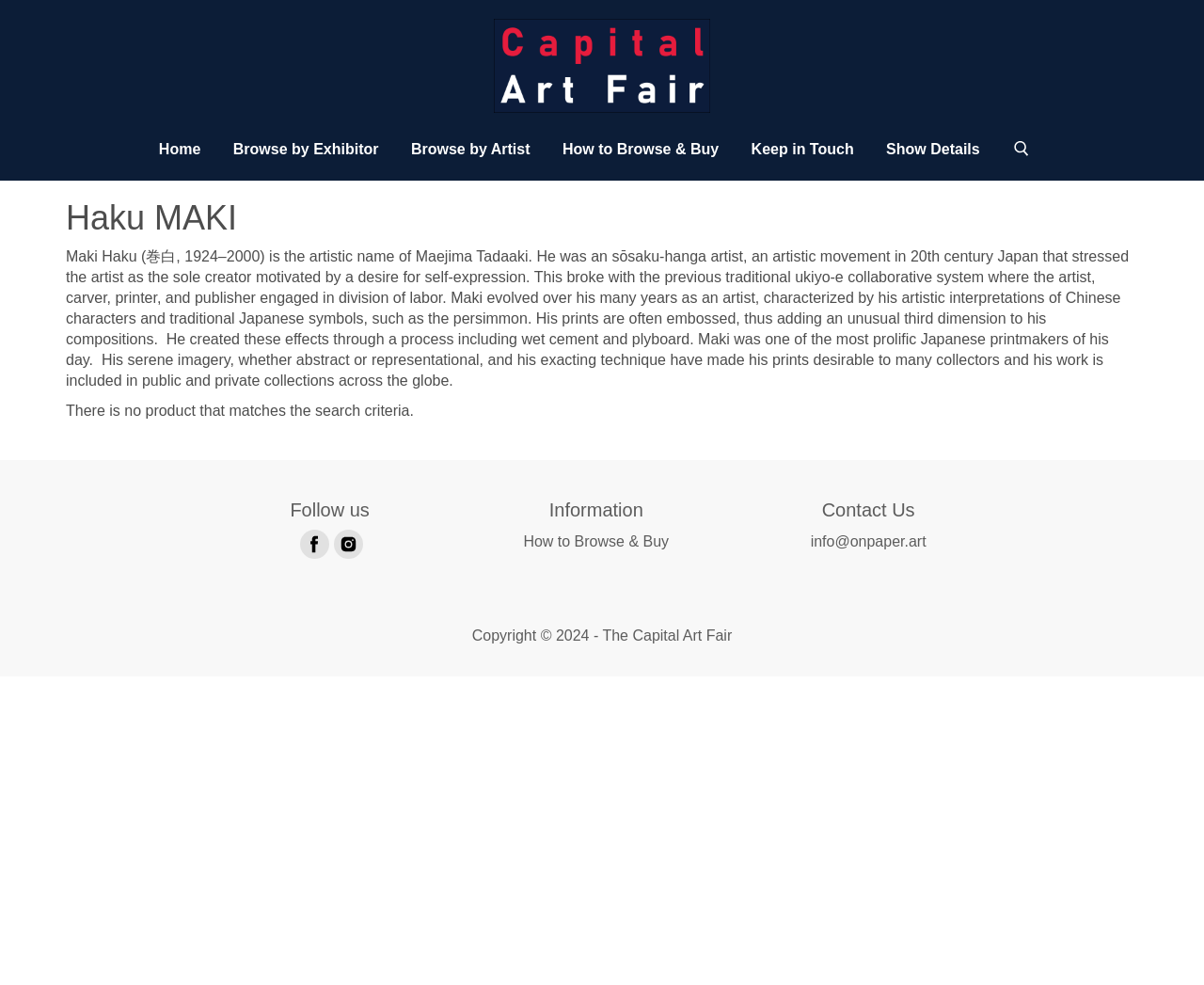Find the bounding box coordinates for the HTML element described in this sentence: "alt="The Capital Art Fair"". Provide the coordinates as four float numbers between 0 and 1, in the format [left, top, right, bottom].

[0.41, 0.019, 0.59, 0.115]